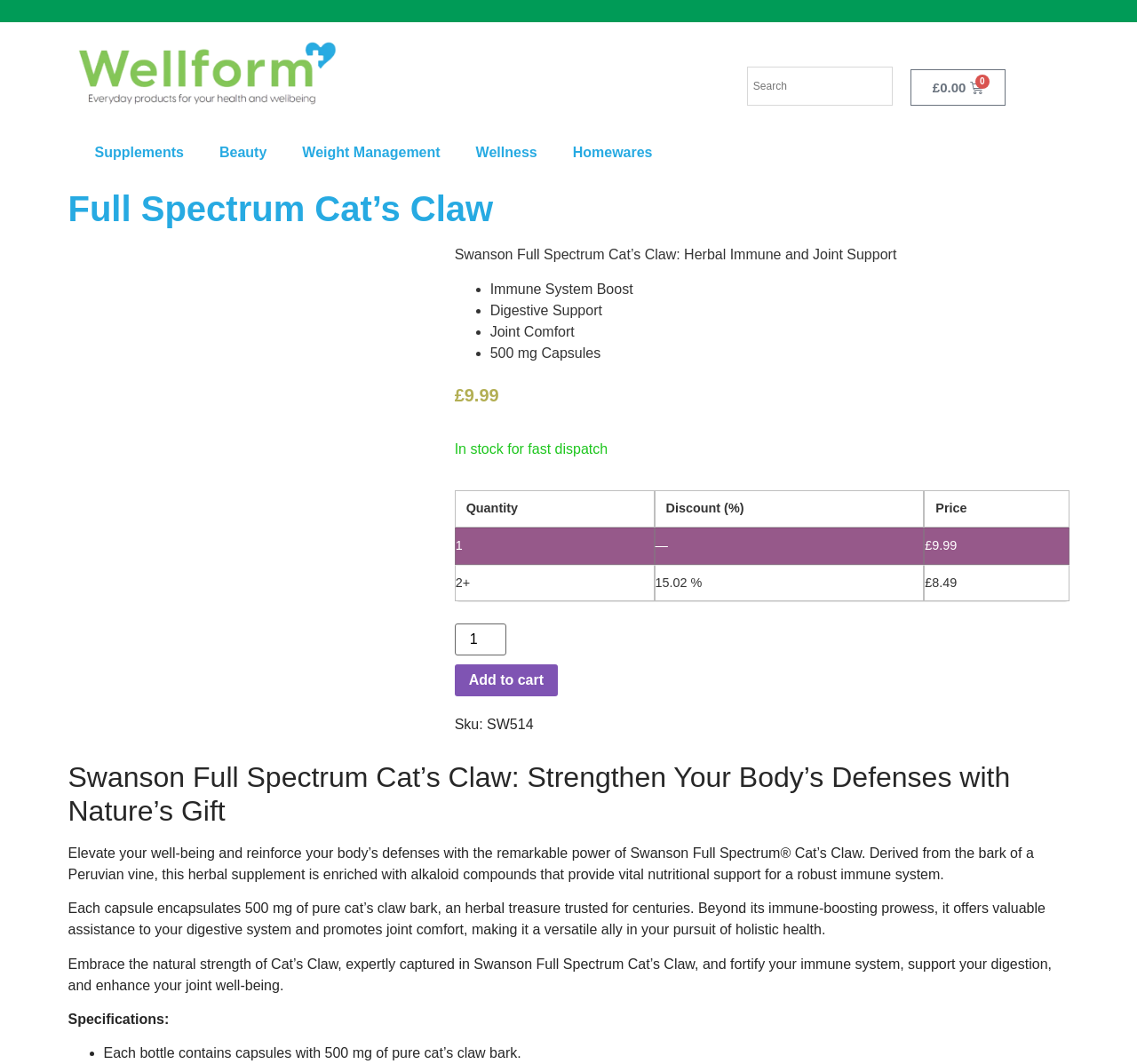What is the purpose of the product?
Answer the question with a detailed explanation, including all necessary information.

I found the purpose of the product by looking at the list markers and static text elements with the text 'Immune System Boost', 'Digestive Support', and 'Joint Comfort', which indicate the benefits of the product.